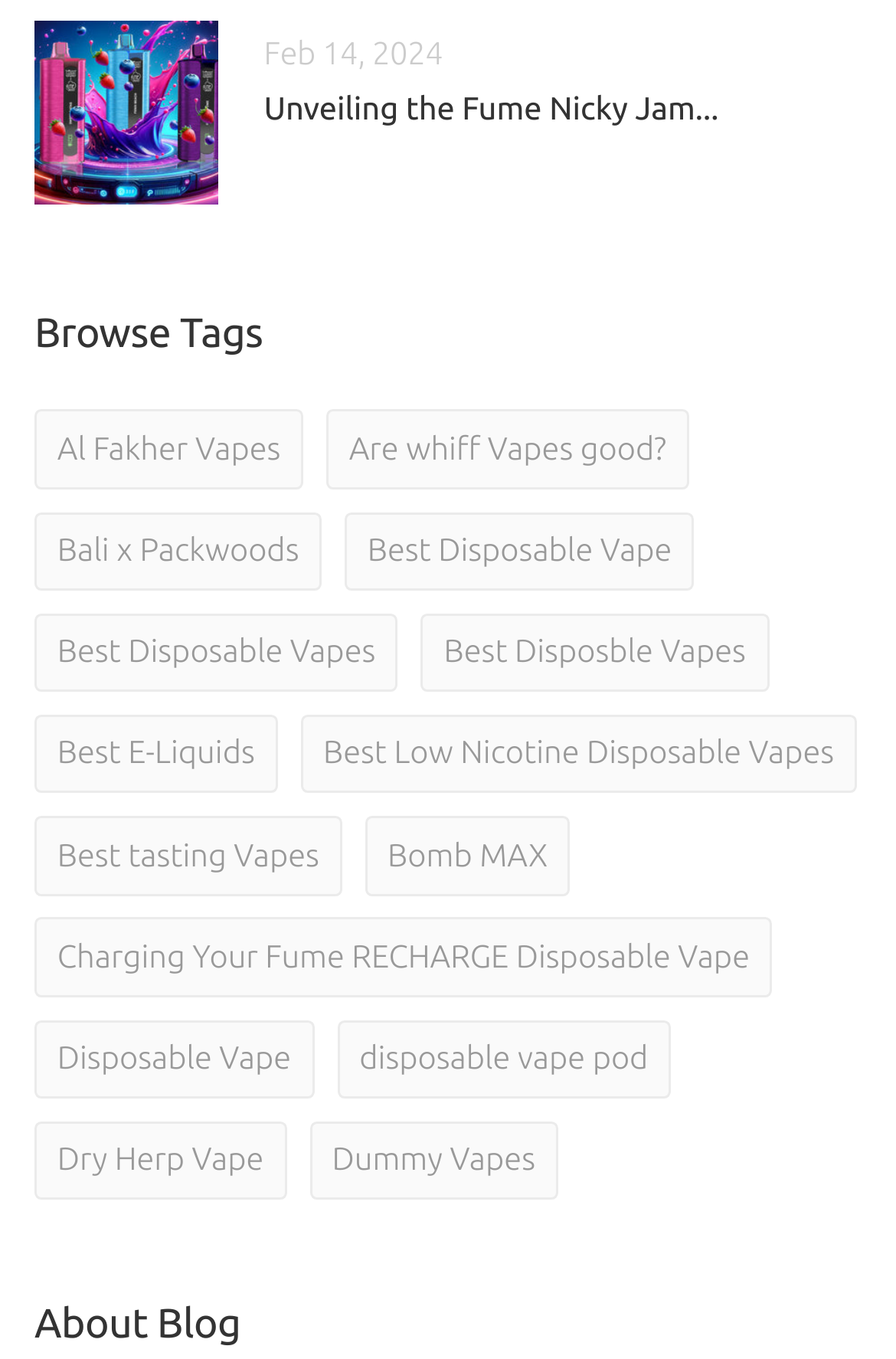Identify the bounding box coordinates of the area you need to click to perform the following instruction: "Check the About Blog section".

[0.038, 0.959, 0.962, 0.992]